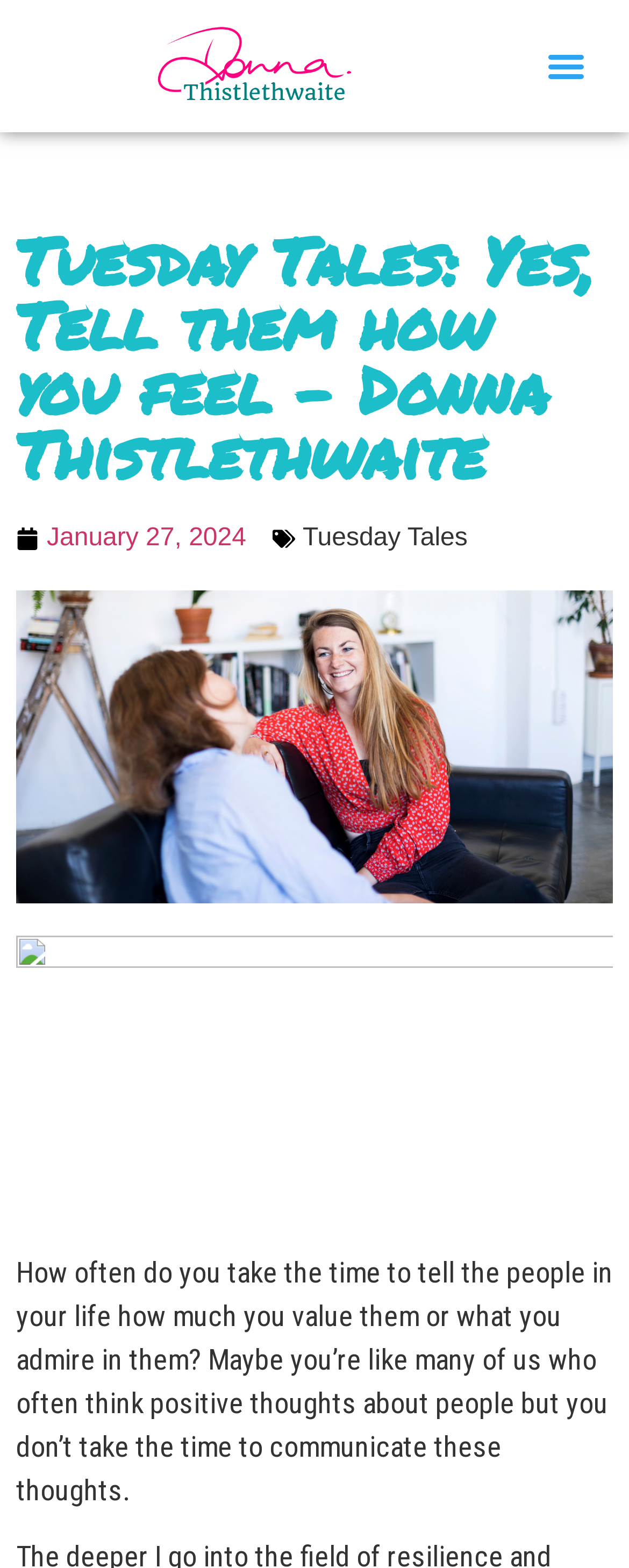Generate the title text from the webpage.

Tuesday Tales: Yes, Tell them how you feel – Donna Thistlethwaite